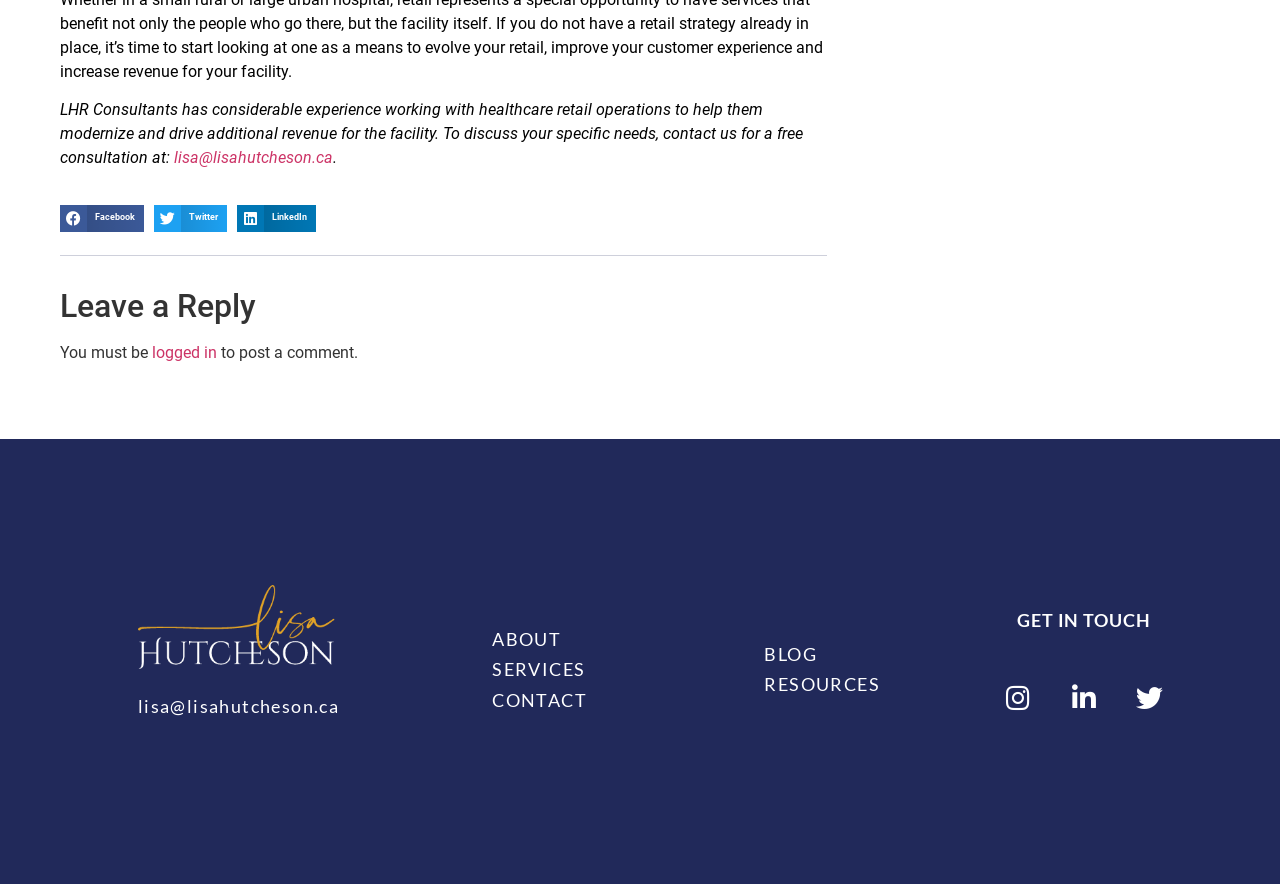Using the provided element description: "logged in", determine the bounding box coordinates of the corresponding UI element in the screenshot.

[0.119, 0.388, 0.17, 0.41]